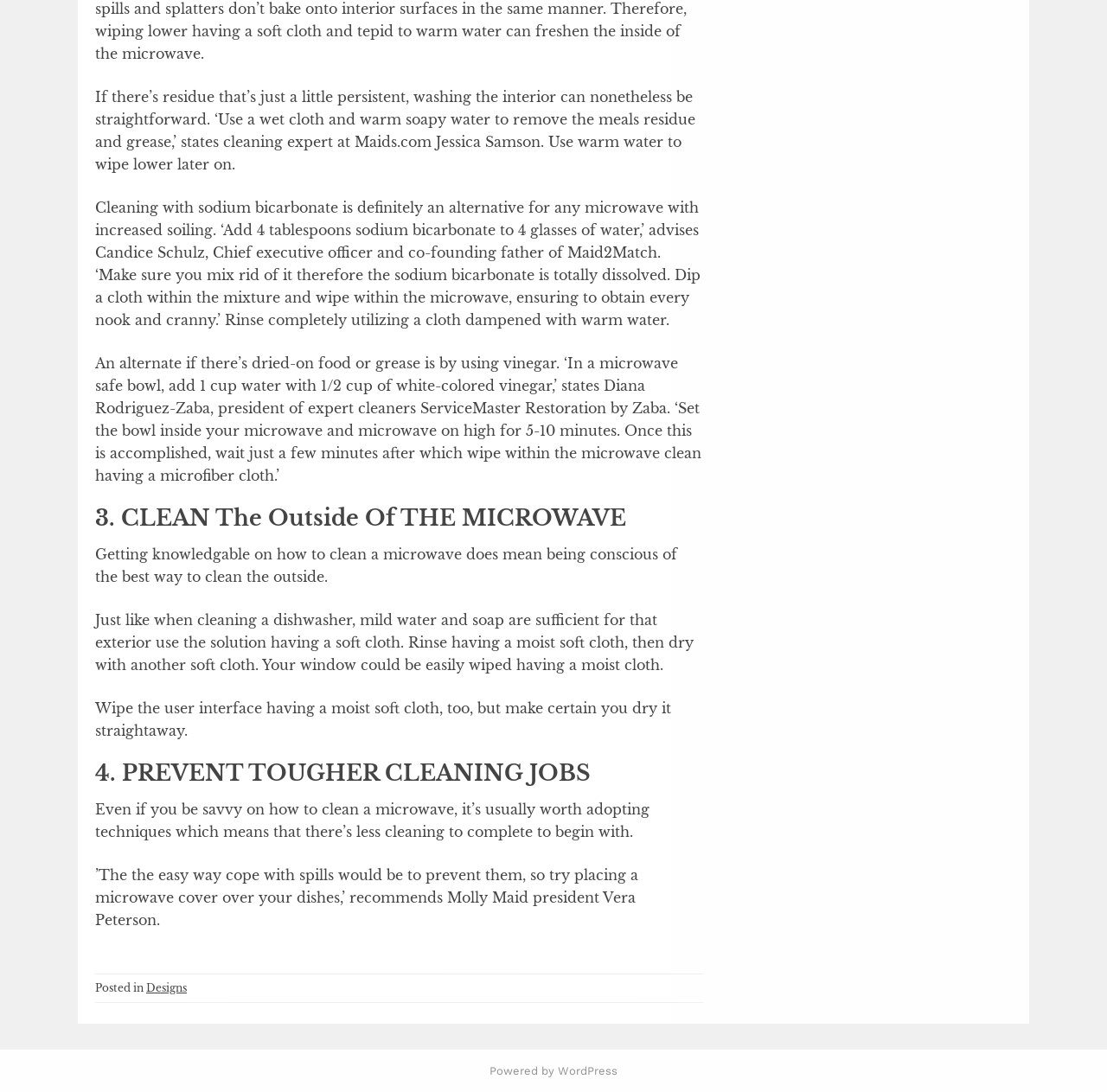What is the recommended cleaning solution for a microwave with increased soiling?
Provide a comprehensive and detailed answer to the question.

According to the webpage, Candice Schulz, CEO and co-founder of Maid2Match, recommends mixing 4 tablespoons of sodium bicarbonate with 4 glasses of water to create a cleaning solution for a microwave with increased soiling.